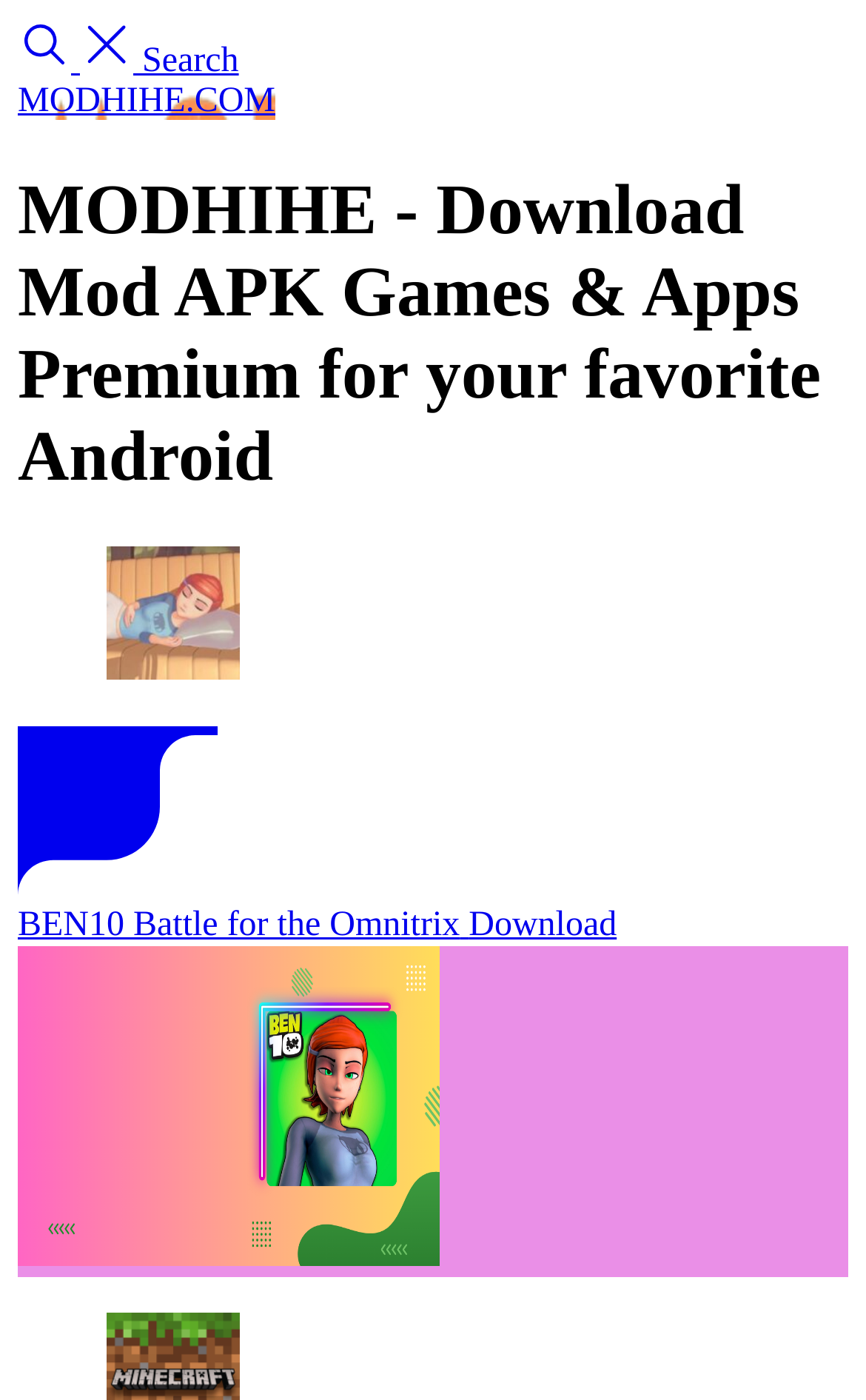What is the action associated with the 'Download' button?
Please give a detailed and elaborate answer to the question.

The 'Download' button is located below the app description, and its purpose is to allow users to download the BEN10 Battle for the Omnitrix app, which is a MOD APK game available on the MODHIHE platform.